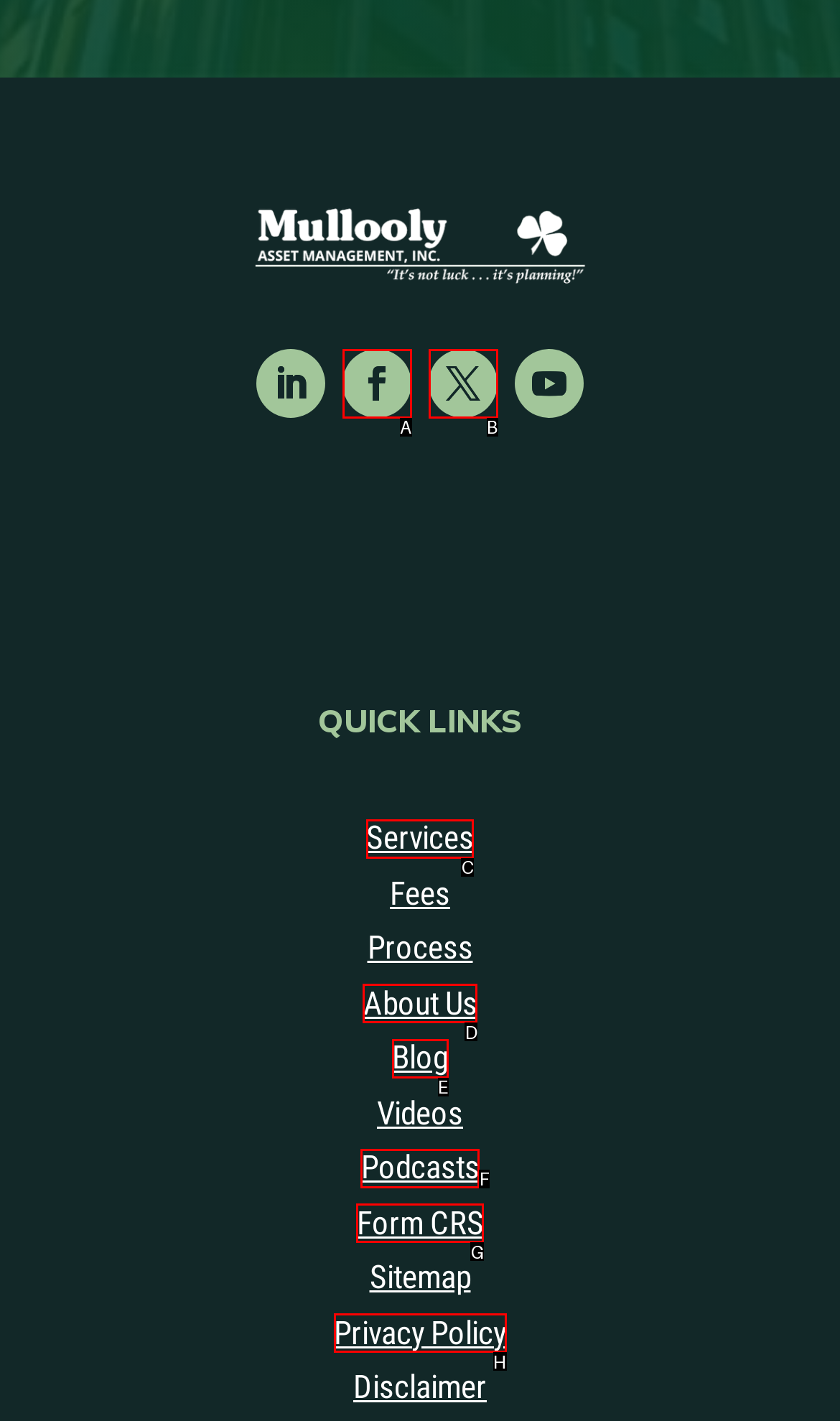Identify which lettered option completes the task: View services. Provide the letter of the correct choice.

C